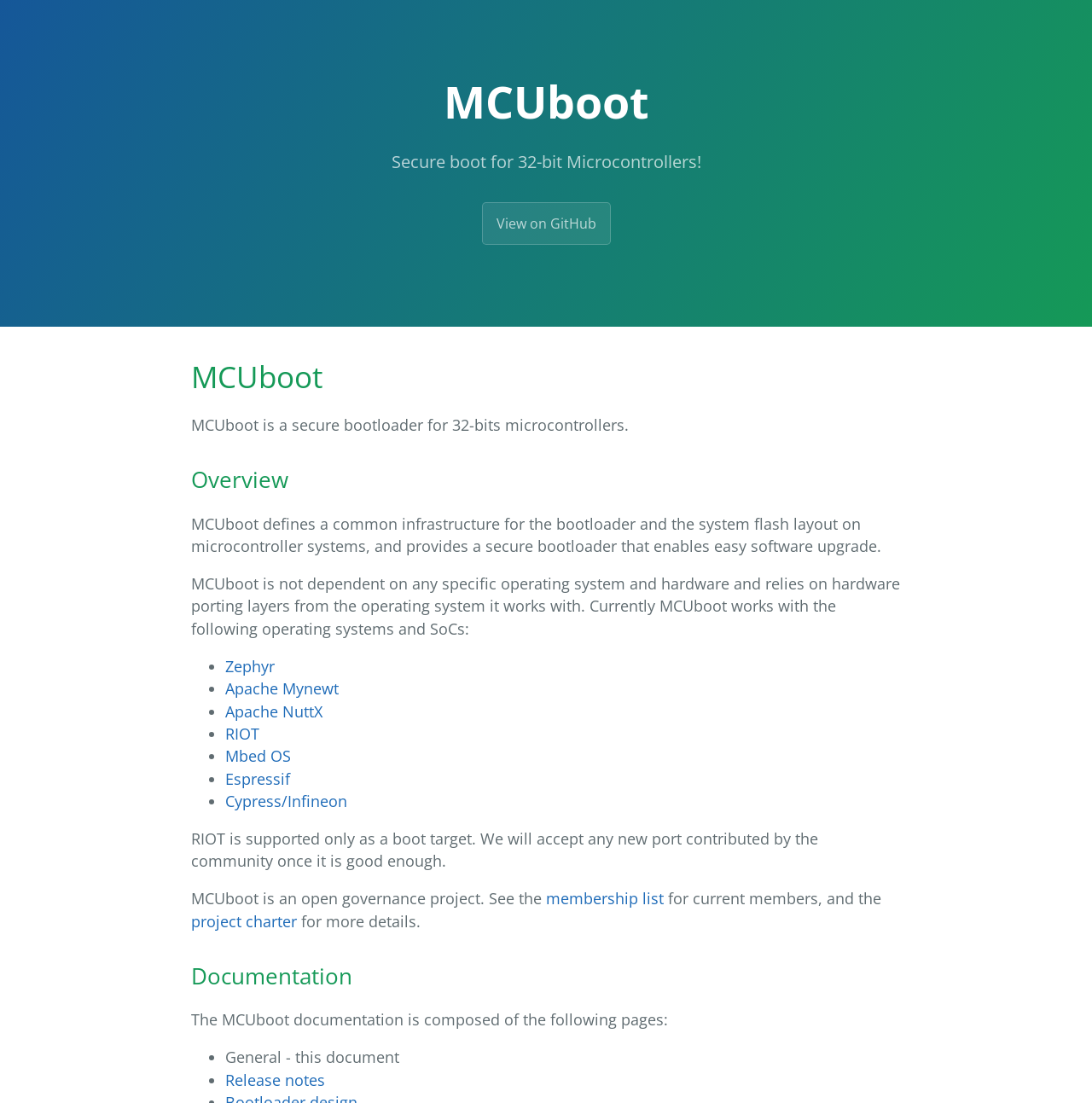What is the documentation of MCUboot composed of?
Please provide a single word or phrase answer based on the image.

Several pages